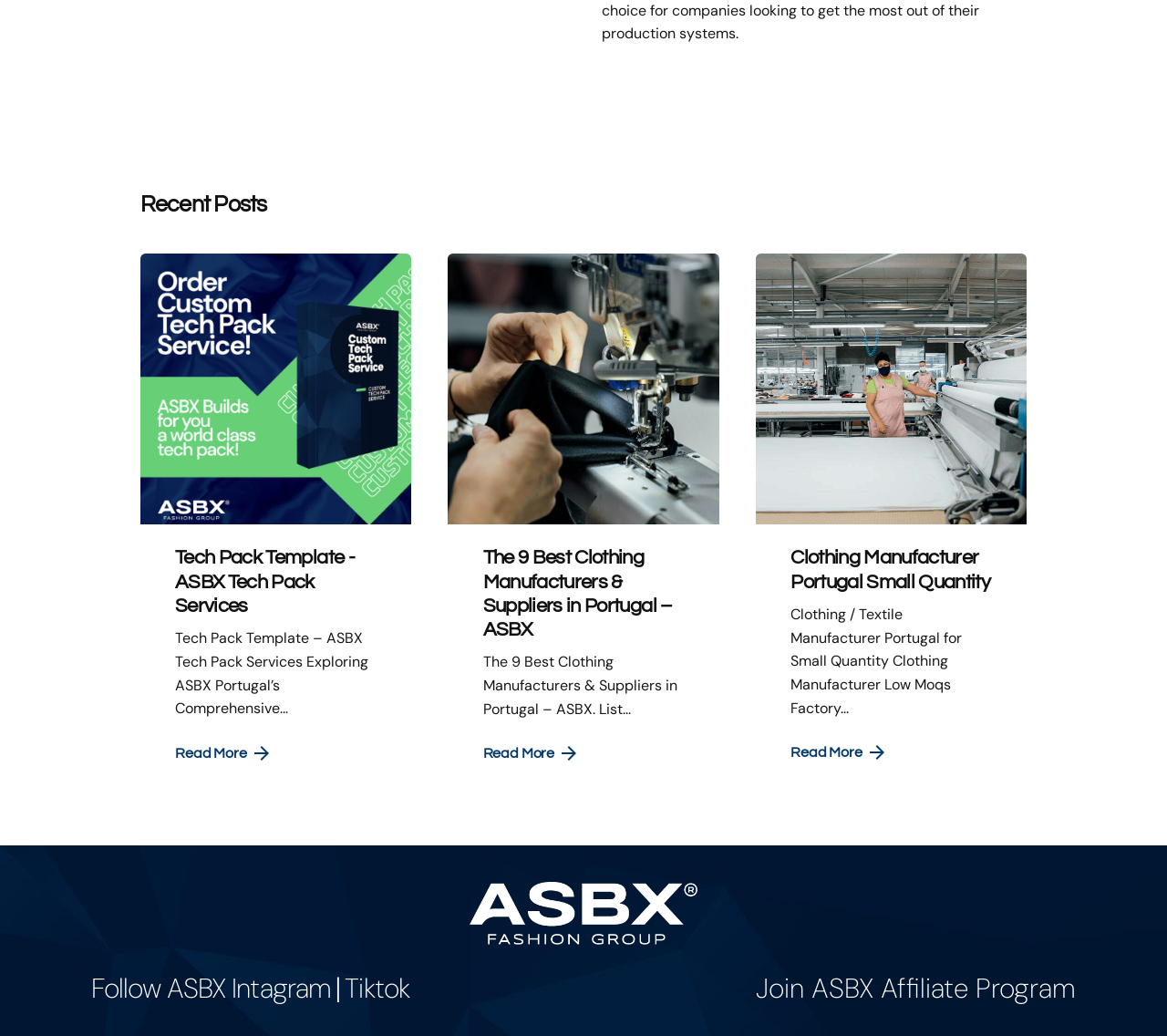Please answer the following question using a single word or phrase: 
What is the title of the first post?

Tech Pack Template - ASBX Tech Pack Services